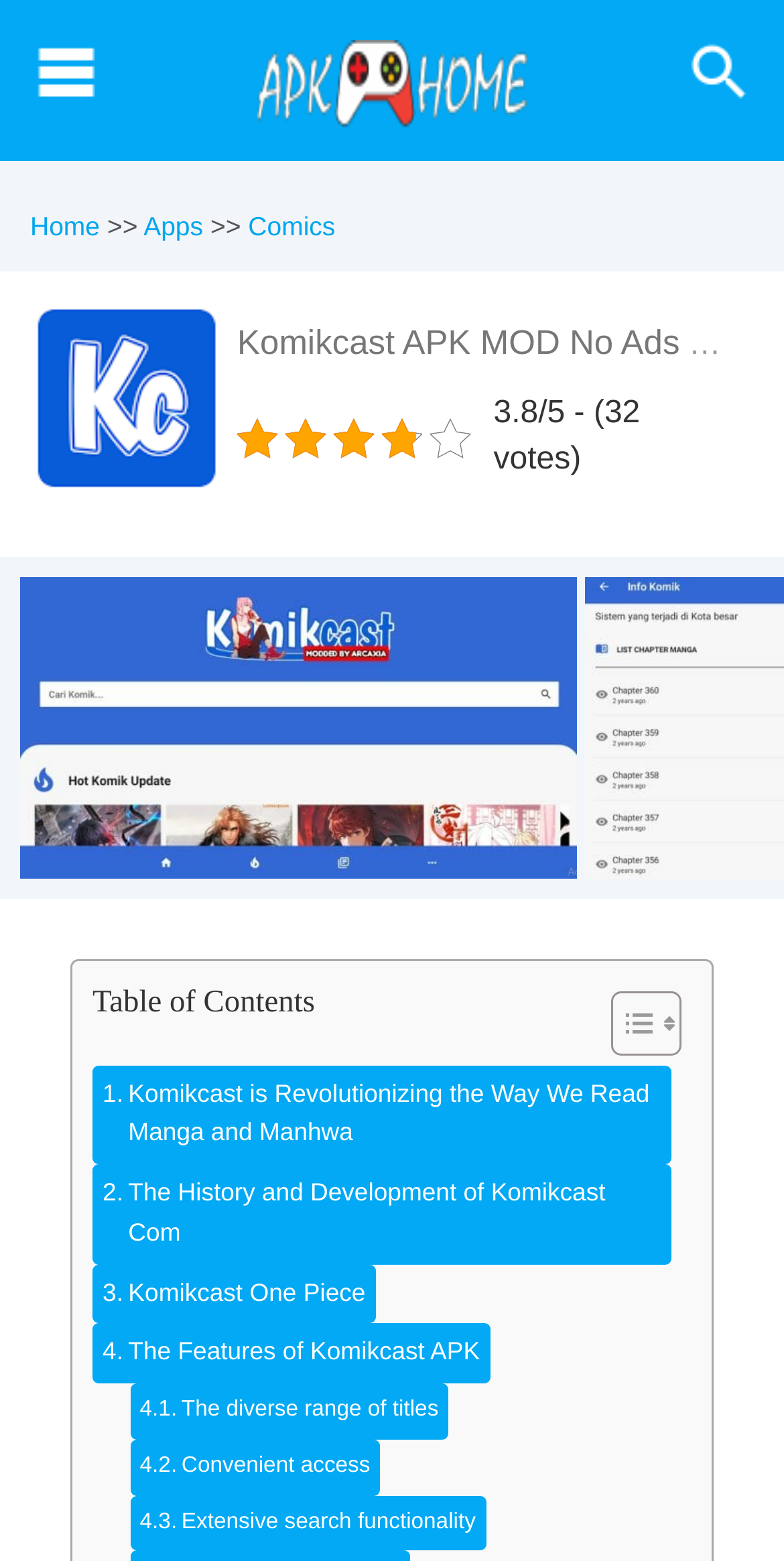Show the bounding box coordinates for the element that needs to be clicked to execute the following instruction: "Learn about The Features of Komikcast APK". Provide the coordinates in the form of four float numbers between 0 and 1, i.e., [left, top, right, bottom].

[0.118, 0.848, 0.625, 0.886]